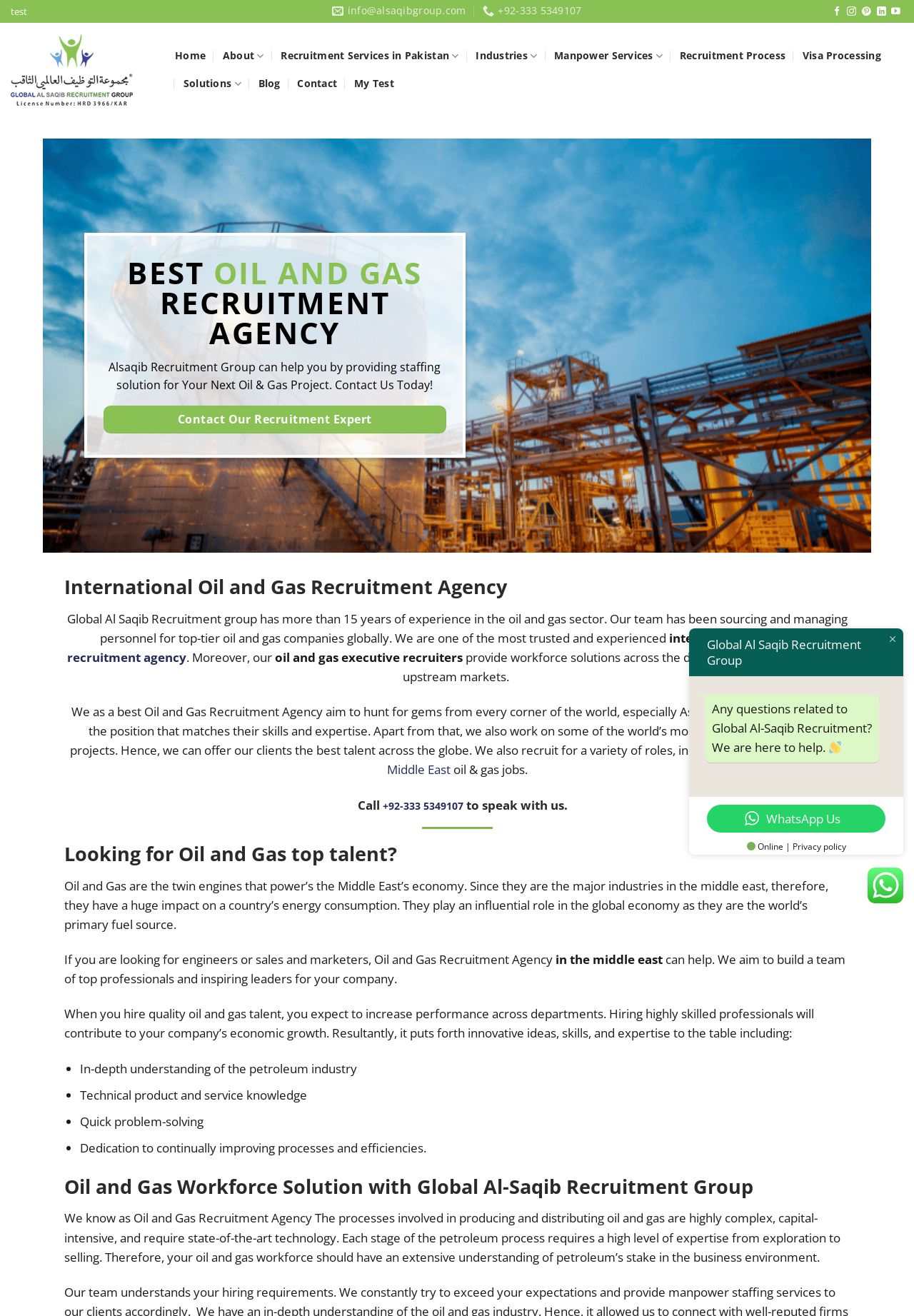What is the purpose of the recruitment agency?
Give a detailed and exhaustive answer to the question.

I found the answer by looking at the content of the webpage, which says 'Alsaqib Recruitment Group can help you by providing staffing solution for Your Next Oil & Gas Project'. The webpage also mentions that the agency aims to build a team of top professionals and inspiring leaders for companies in the oil and gas industry.